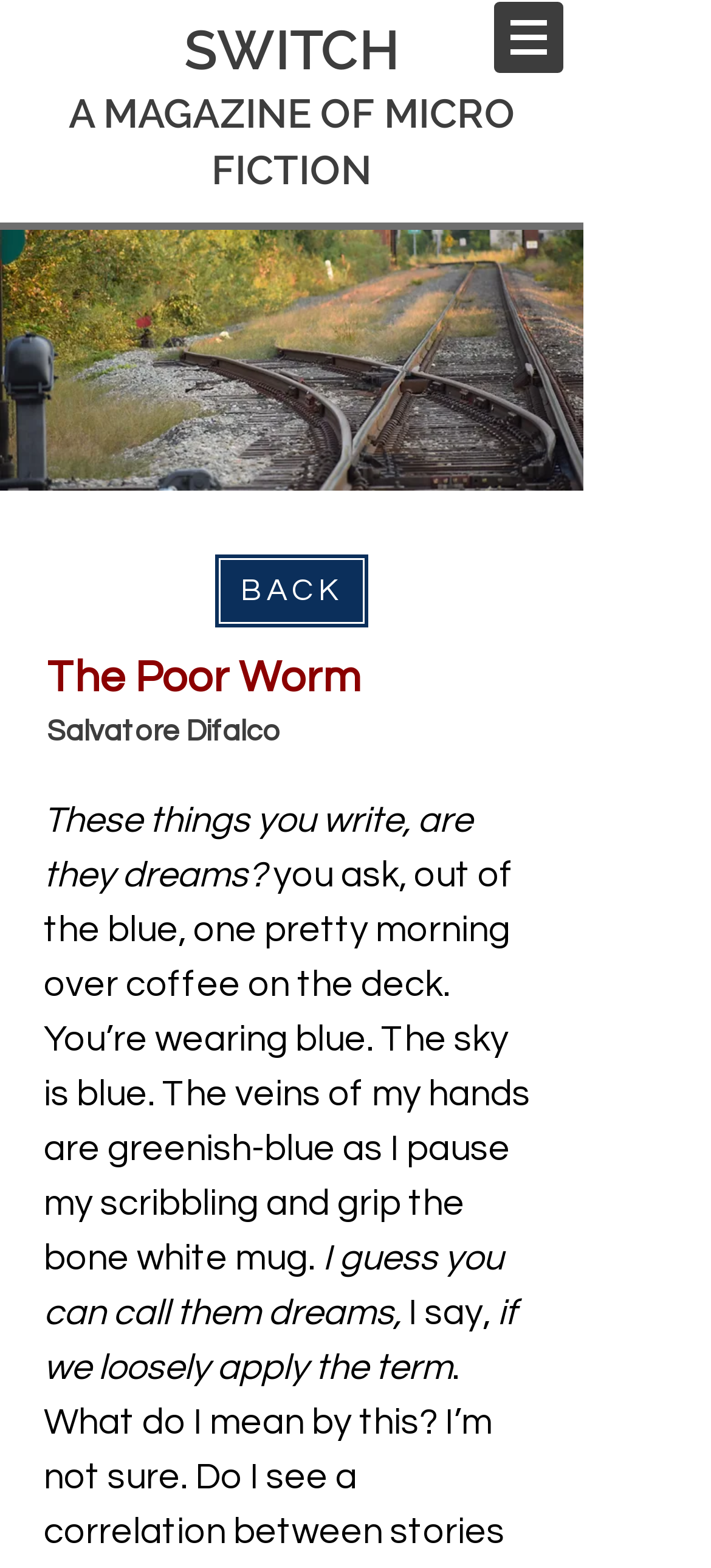Analyze the image and deliver a detailed answer to the question: What is the navigation menu called?

I found the answer by looking at the navigation element that says 'Site' which is located at the top of the webpage, indicating that it is the navigation menu.